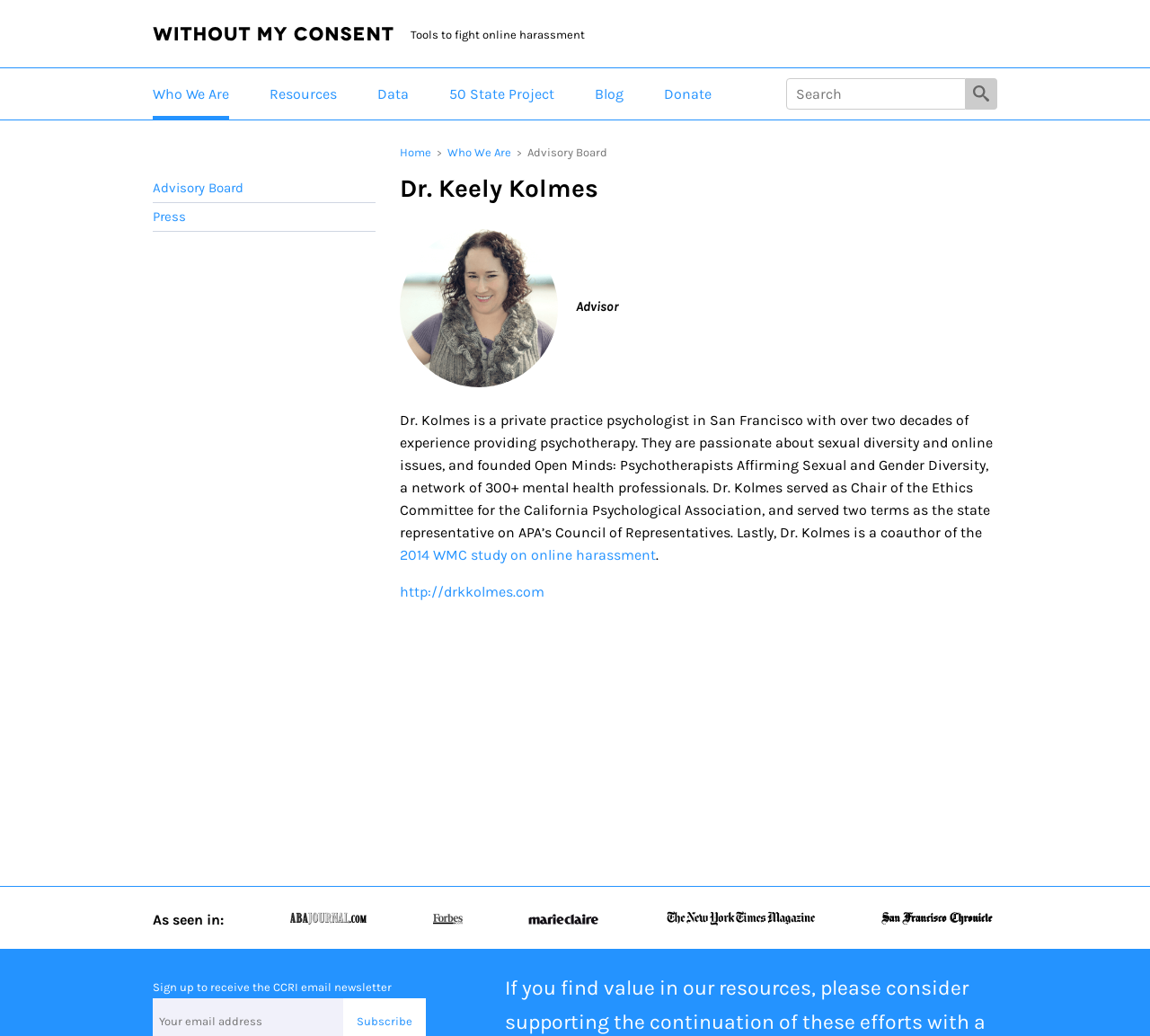Determine the bounding box coordinates for the area that needs to be clicked to fulfill this task: "Click the 'Login' button". The coordinates must be given as four float numbers between 0 and 1, i.e., [left, top, right, bottom].

None